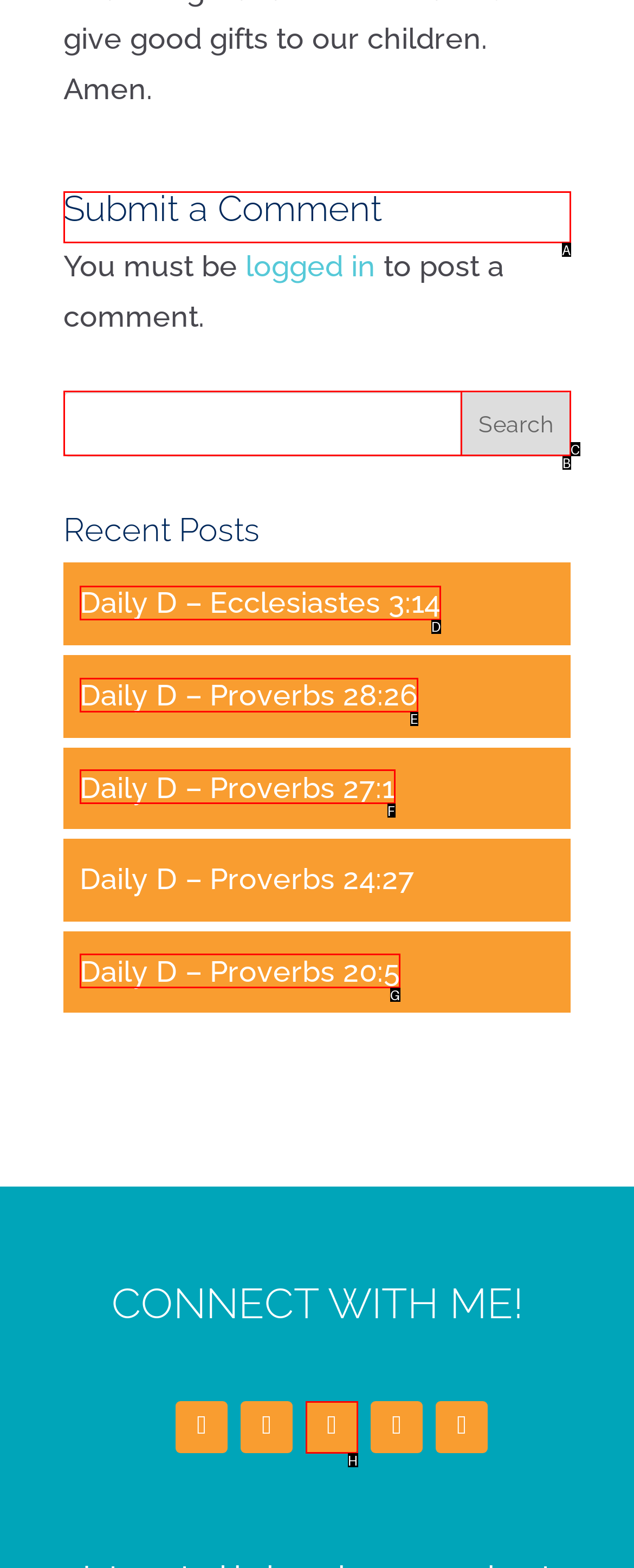Select the letter of the option that should be clicked to achieve the specified task: Submit a comment. Respond with just the letter.

A